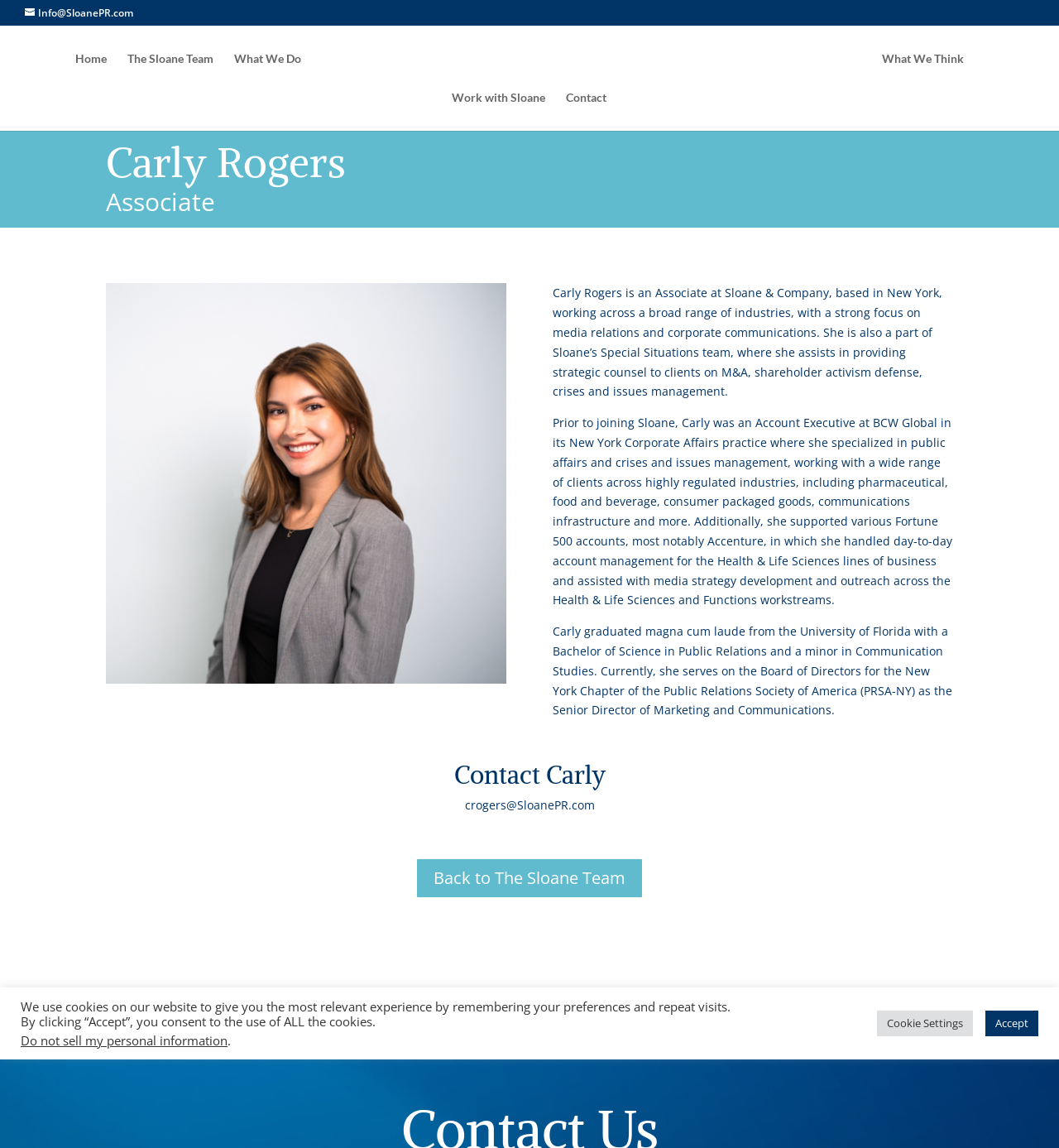Offer a meticulous caption that includes all visible features of the webpage.

This webpage is about Carly Rogers, an Associate at Sloane & Company. At the top left, there is a navigation menu with links to "Home", "The Sloane Team", "What We Do", "Sloane & Company", "What We Think", "Work with Sloane", and "Contact". The "Sloane & Company" link has an image of the company's logo next to it.

Below the navigation menu, there is a heading that reads "Carly Rogers". Underneath, there is a subheading that says "Associate". To the right of the subheading, there is a headshot of Carly Rogers. Below the headshot, there is a paragraph that describes Carly's role at Sloane & Company, her focus on media relations and corporate communications, and her involvement in the Special Situations team.

Following the paragraph, there are two more paragraphs that describe Carly's previous experience at BCW Global and her education at the University of Florida. Below these paragraphs, there is a heading that reads "Contact Carly" with a link to her email address underneath.

At the bottom of the page, there is a notification about the use of cookies on the website, with options to "Accept" or adjust "Cookie Settings". There is also a link to "Do not sell my personal information".